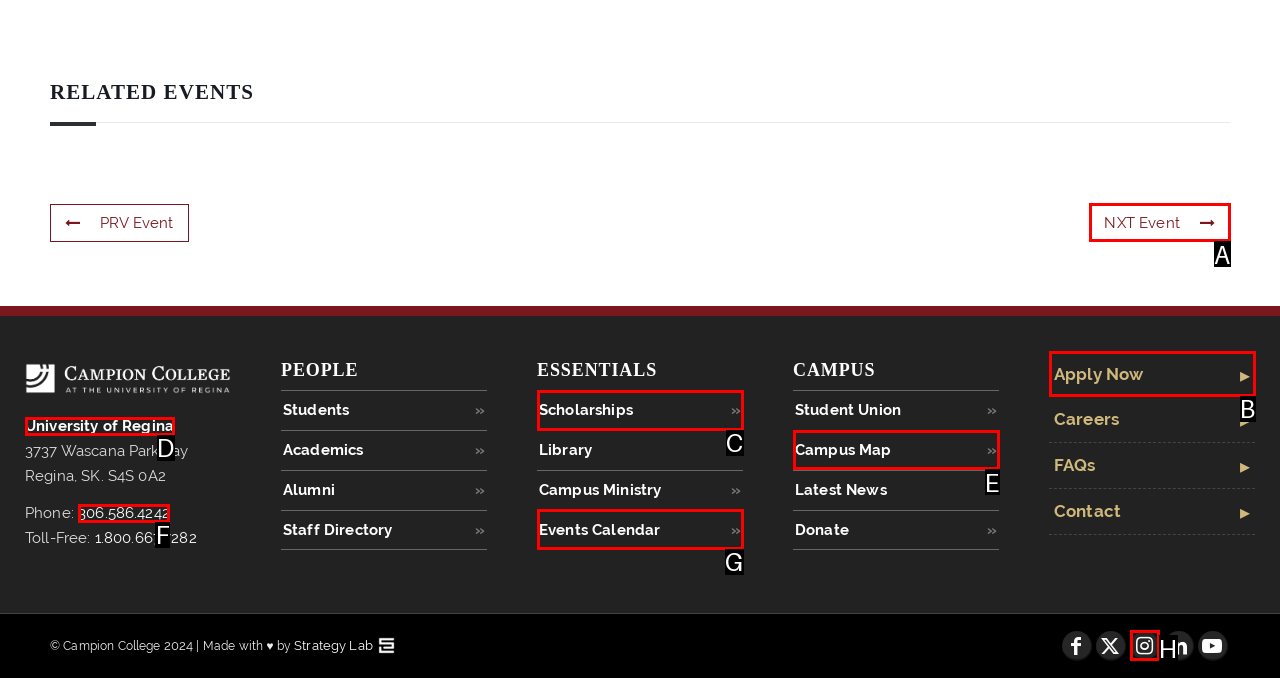Please provide the letter of the UI element that best fits the following description: University of Regina
Respond with the letter from the given choices only.

D